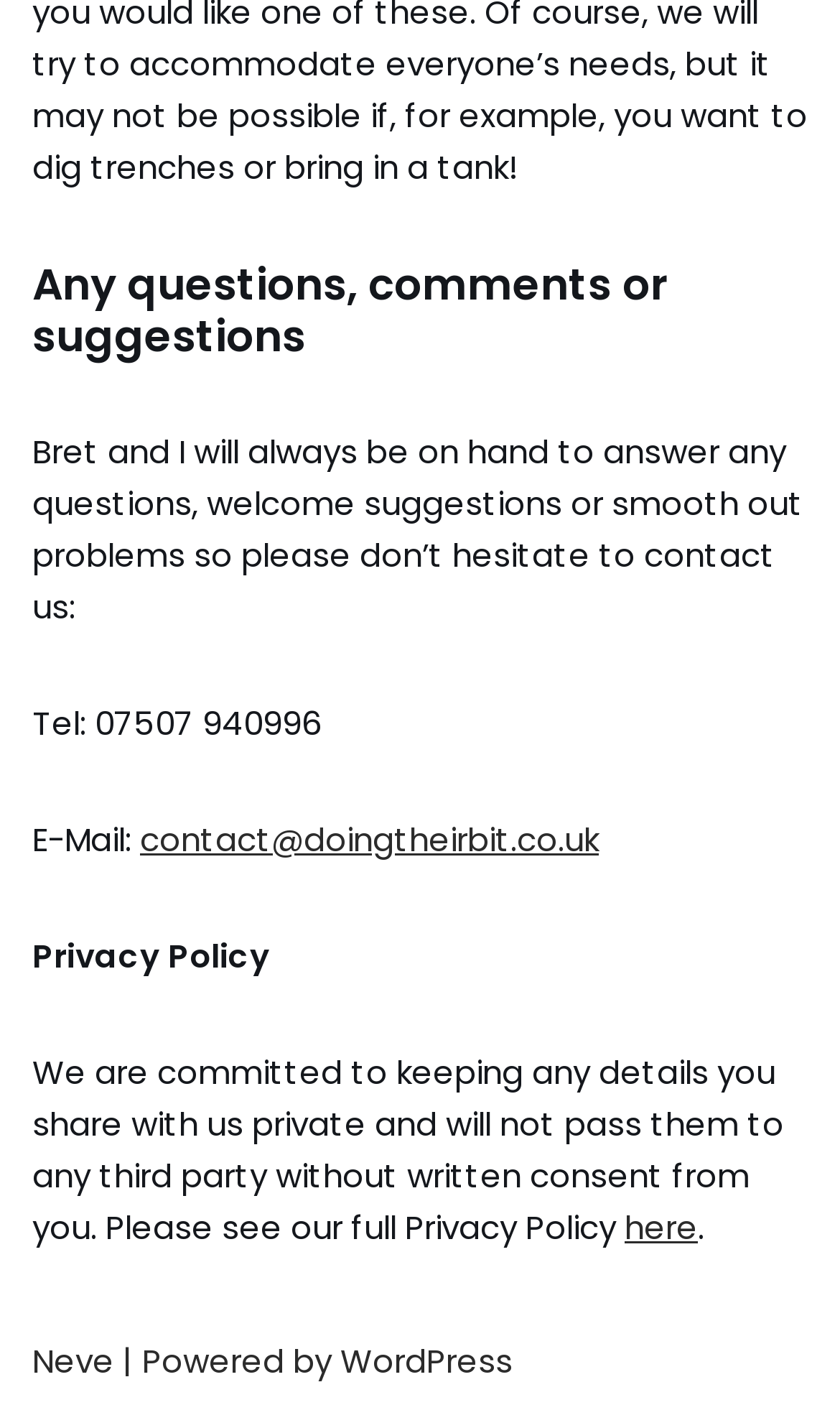What is the purpose of the webpage?
From the details in the image, provide a complete and detailed answer to the question.

The webpage contains text that suggests the authors are available to answer questions, welcome suggestions, and smooth out problems, and provides contact information such as phone number and email address.